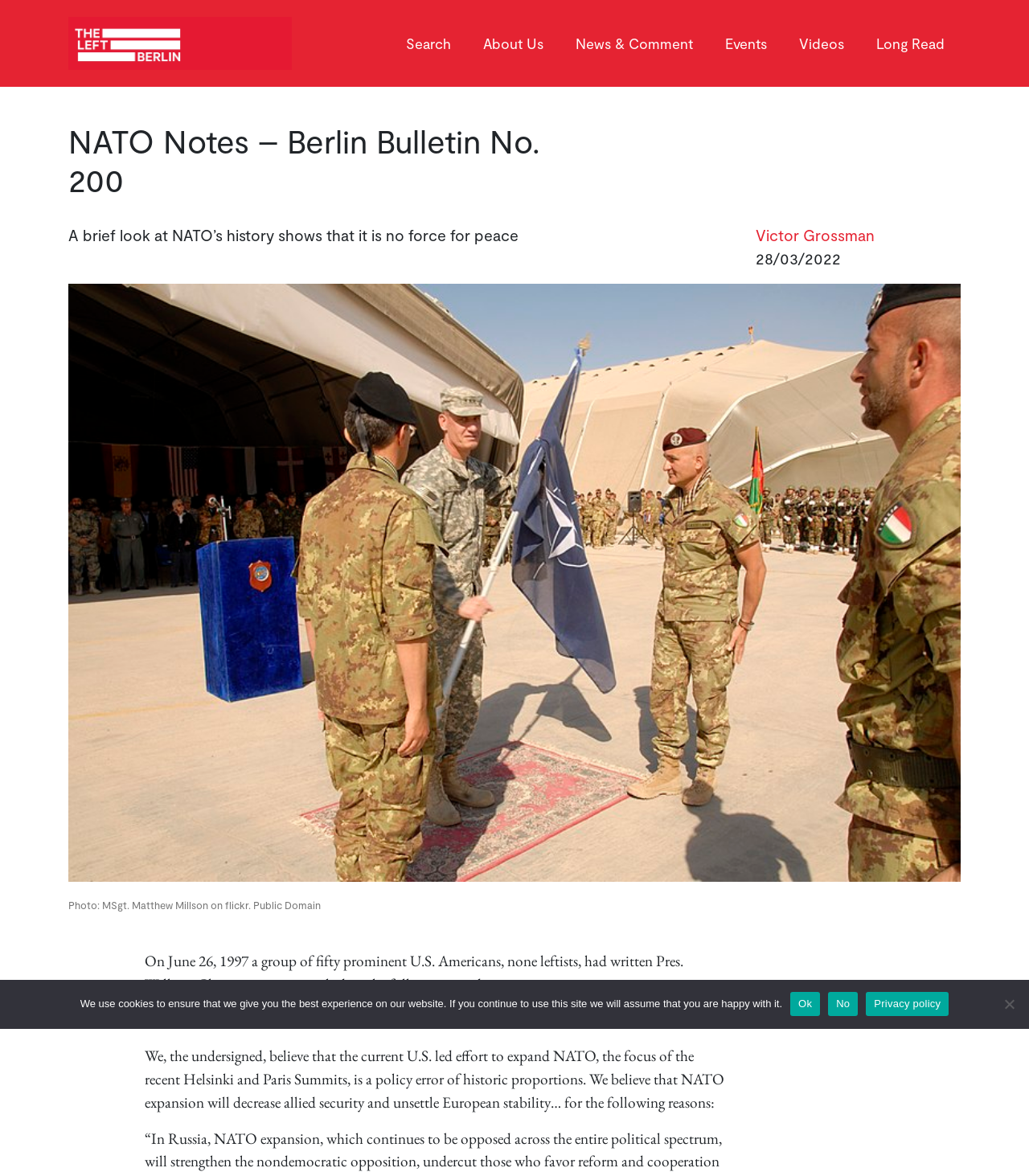What is the subject of the photo?
Answer the question with detailed information derived from the image.

I found the answer by looking at the figcaption element with the text 'Photo: MSgt. Matthew Millson on flickr. Public Domain' which is associated with the figure element, indicating the subject of the photo.